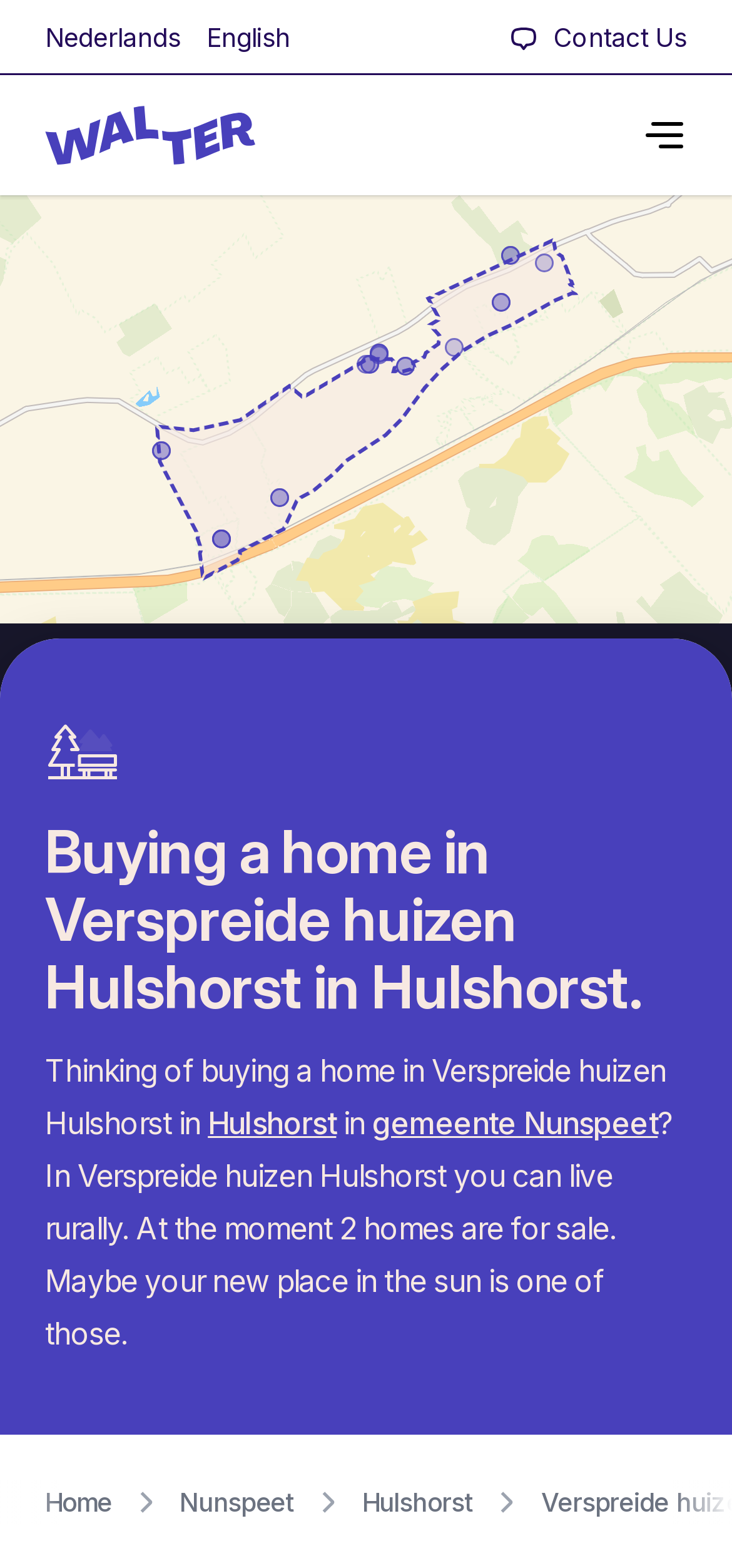Find the bounding box coordinates of the clickable region needed to perform the following instruction: "Switch to English language". The coordinates should be provided as four float numbers between 0 and 1, i.e., [left, top, right, bottom].

[0.062, 0.002, 0.396, 0.046]